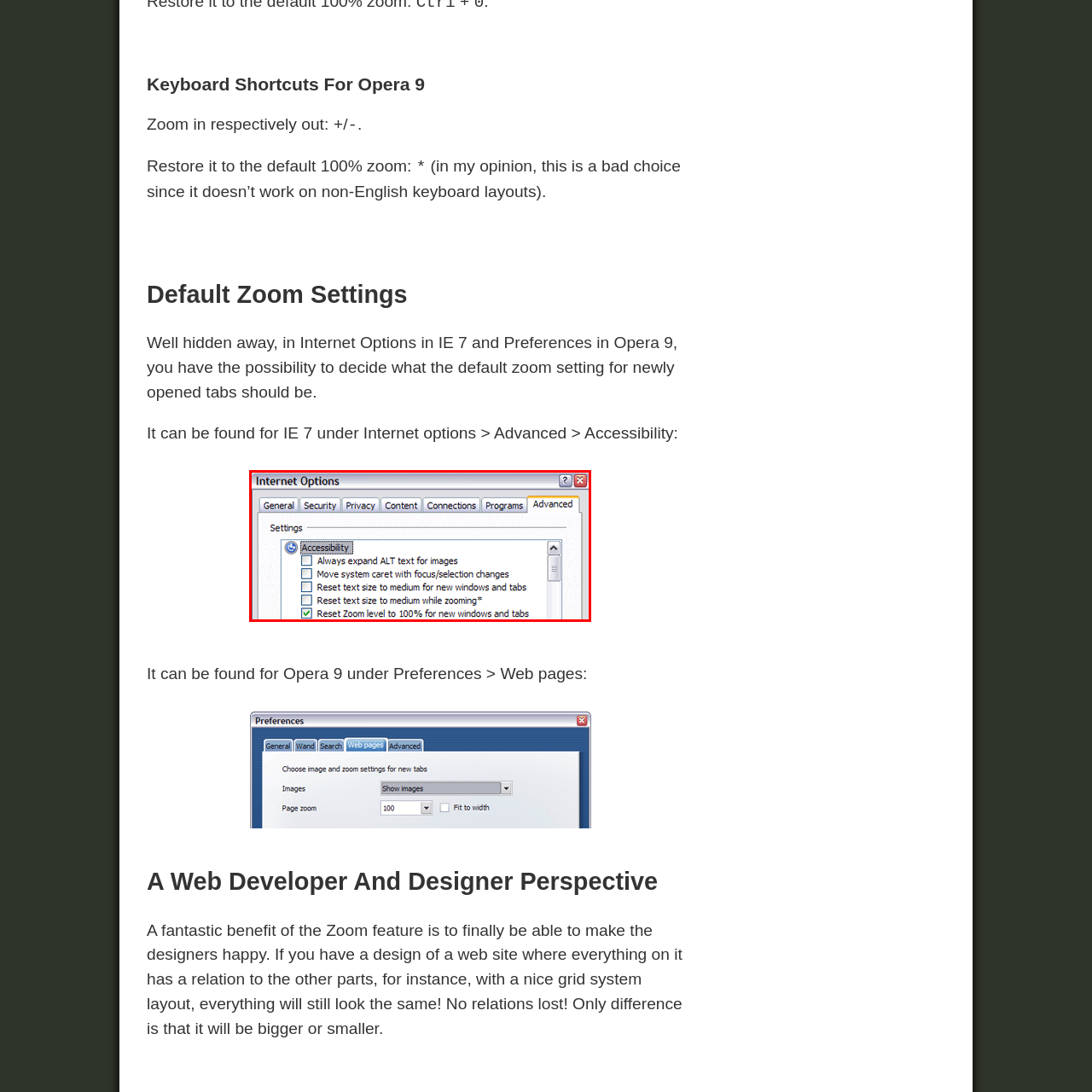Examine the area surrounded by the red box and describe it in detail.

The image displays the "Internet Options" dialog from Internet Explorer 7, specifically highlighting the "Accessibility" section under the "Advanced" tab. In this settings menu, various options are presented to enhance user experience, including checkboxes to enable features such as expanding ALT text for images and adjusting the zoom level. The option "Reset Zoom level to 100% for new windows and tabs" is checked, indicating that any new browser windows will default to a standard zoom level, ensuring consistent viewing across sessions. This feature is particularly useful for users seeking a uniform web browsing experience, especially those who may be navigating different websites frequently. The layout is typical of Windows dialog boxes, featuring tabs for various settings, ensuring users can easily navigate to their preferred options.